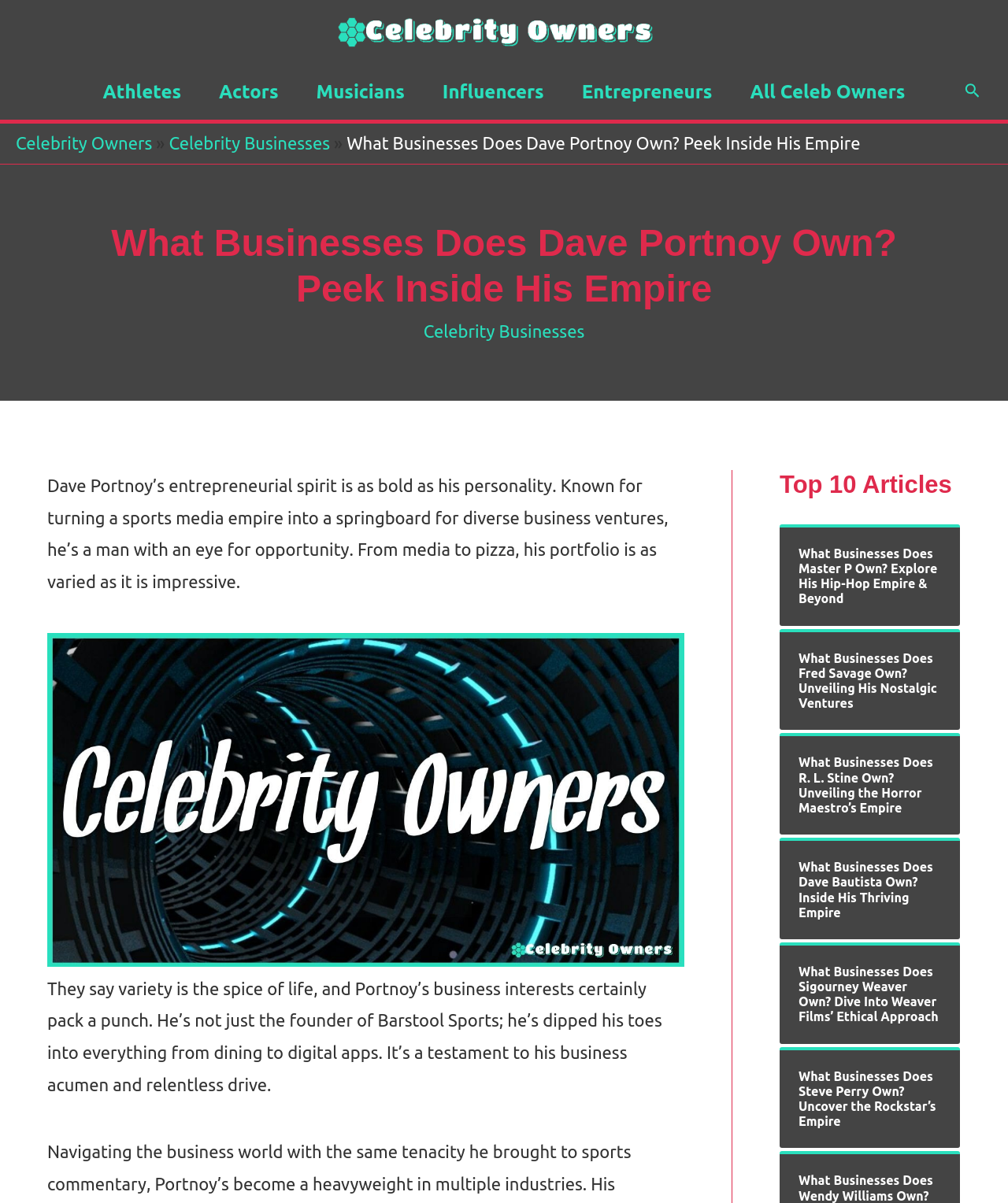Locate the bounding box coordinates of the element that needs to be clicked to carry out the instruction: "Read more about Dave Portnoy's businesses". The coordinates should be given as four float numbers ranging from 0 to 1, i.e., [left, top, right, bottom].

[0.42, 0.267, 0.58, 0.284]